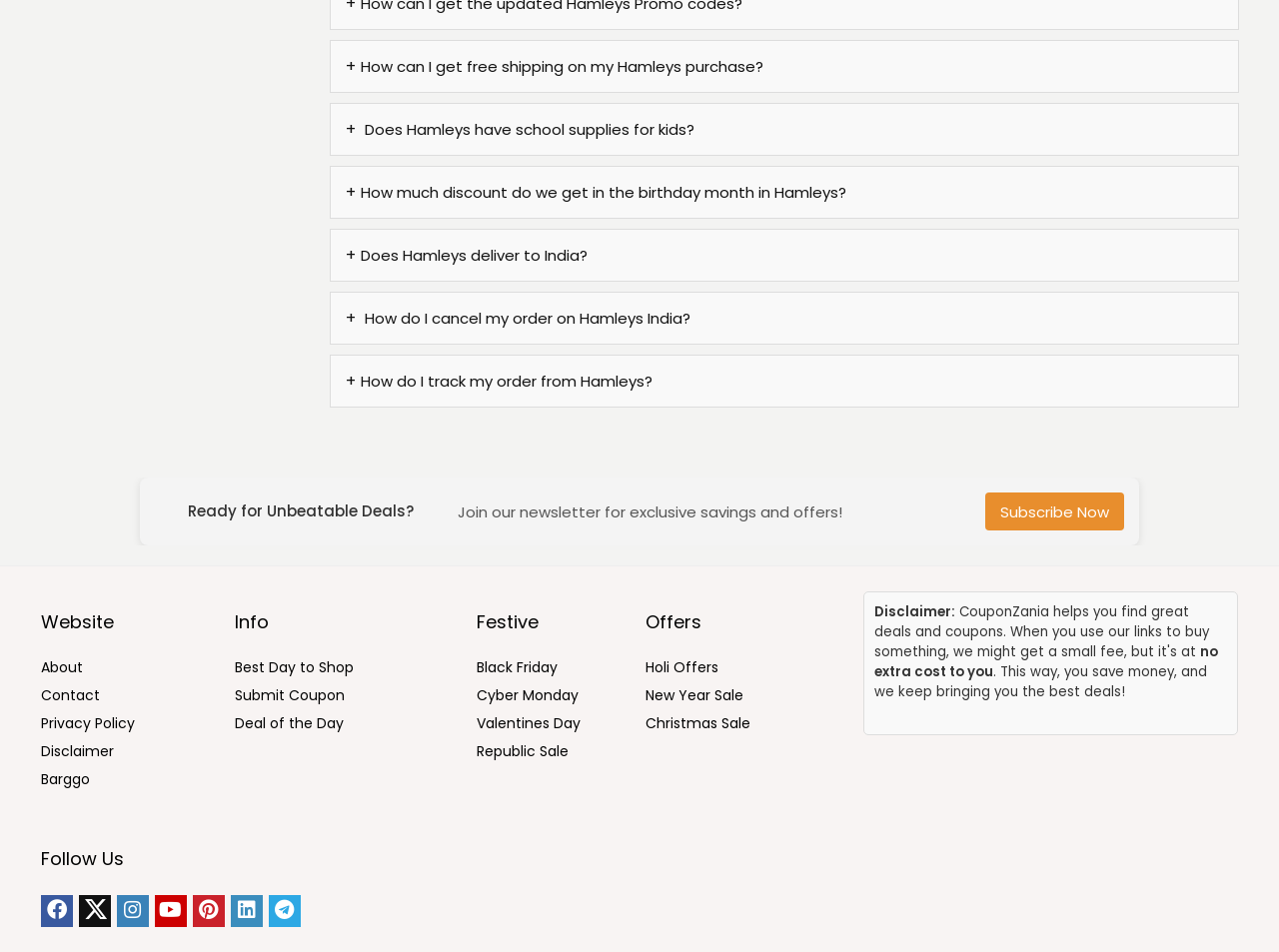How many links are there in the footer section? Refer to the image and provide a one-word or short phrase answer.

11